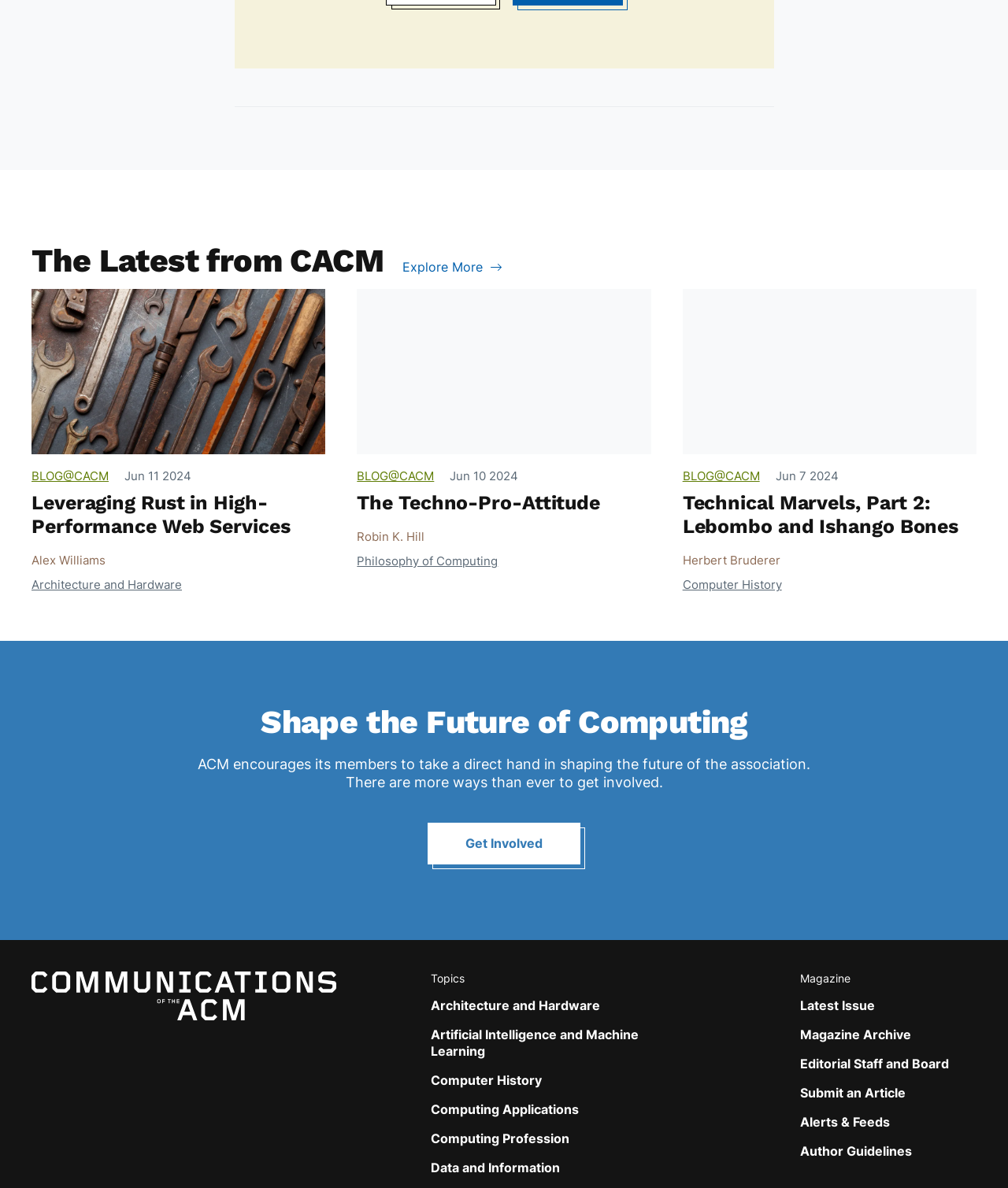Select the bounding box coordinates of the element I need to click to carry out the following instruction: "Browse topics in Architecture and Hardware".

[0.427, 0.84, 0.595, 0.853]